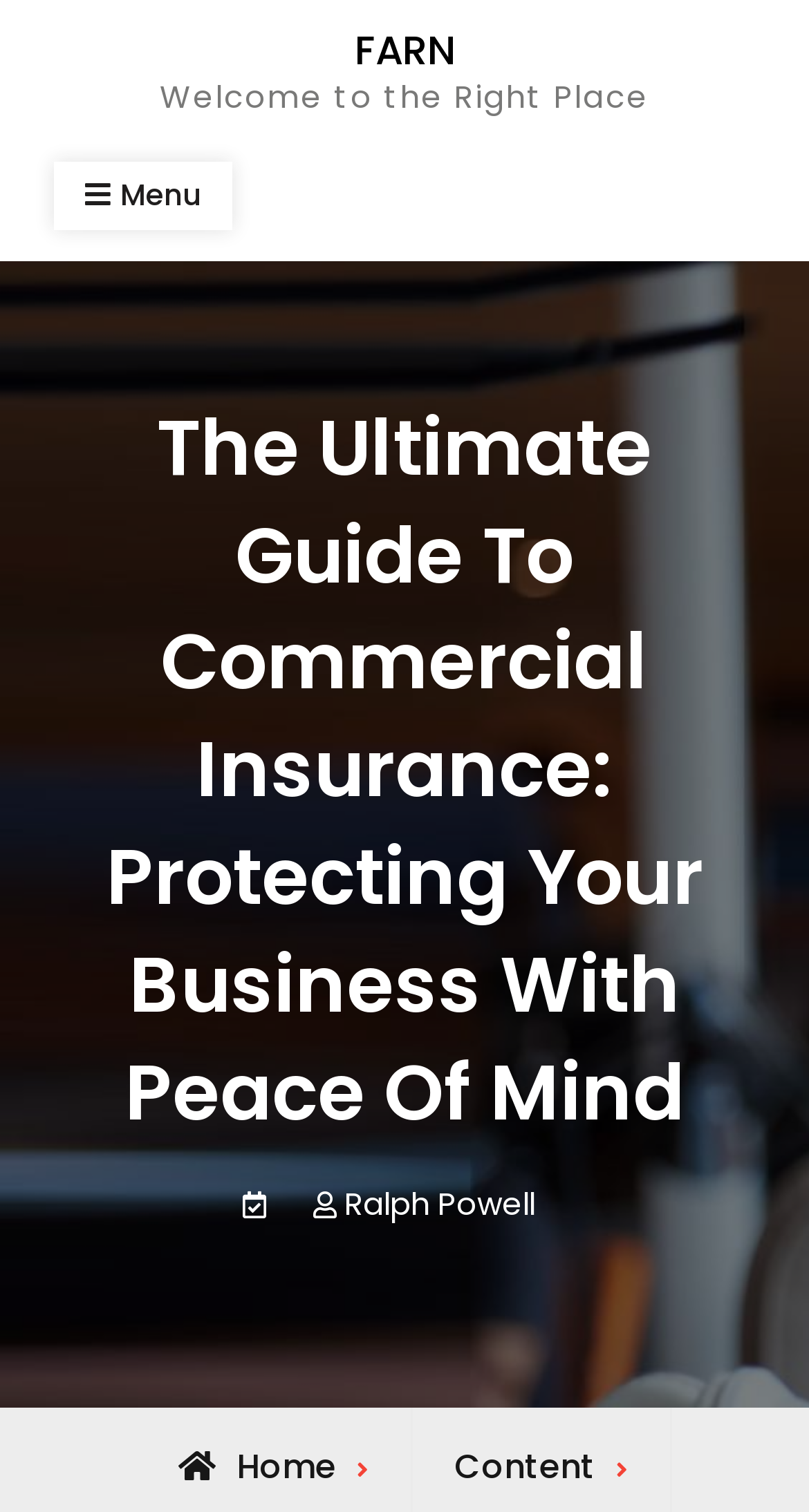Analyze the image and deliver a detailed answer to the question: What is the purpose of the button with a menu icon?

The button with a menu icon is located at the top left of the webpage, and it is not expanded by default. This suggests that its purpose is to expand the menu when clicked, allowing users to access more options or features.